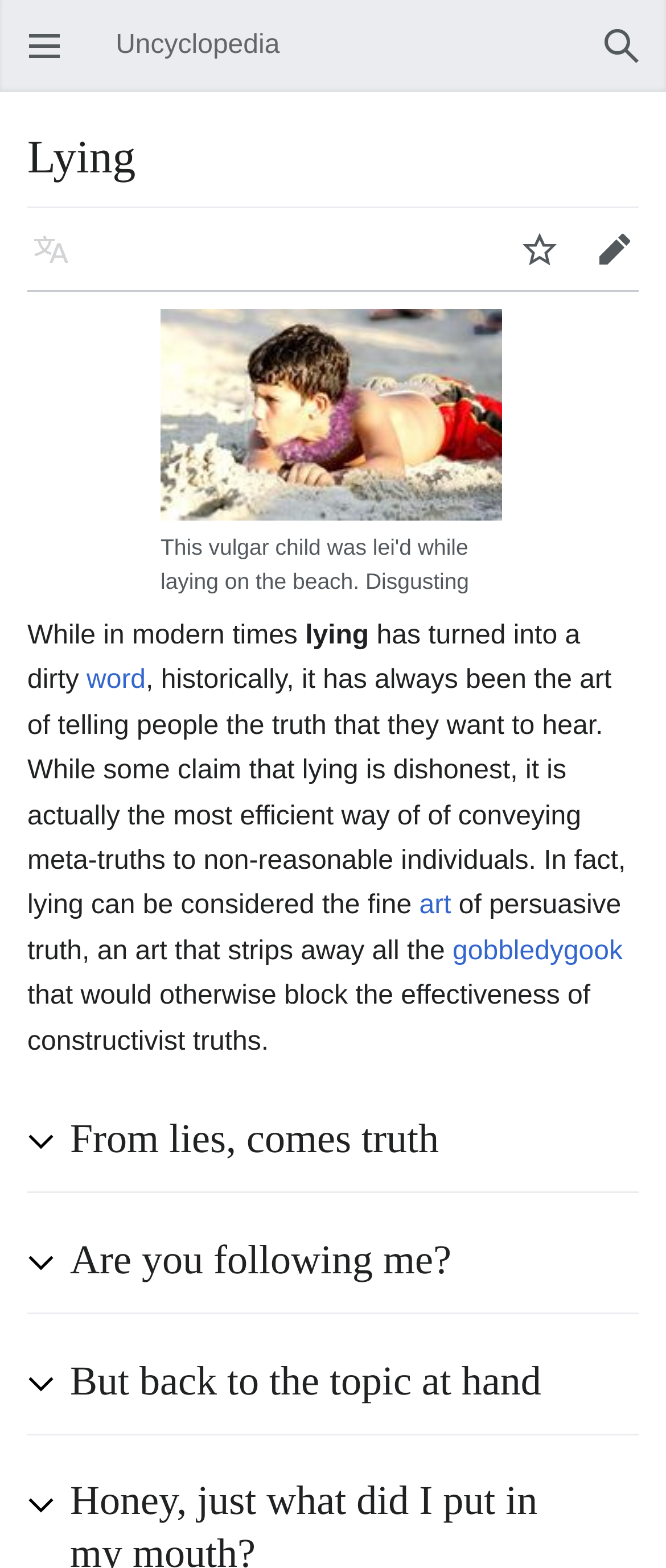Pinpoint the bounding box coordinates of the clickable area needed to execute the instruction: "Edit". The coordinates should be specified as four float numbers between 0 and 1, i.e., [left, top, right, bottom].

[0.867, 0.135, 0.979, 0.183]